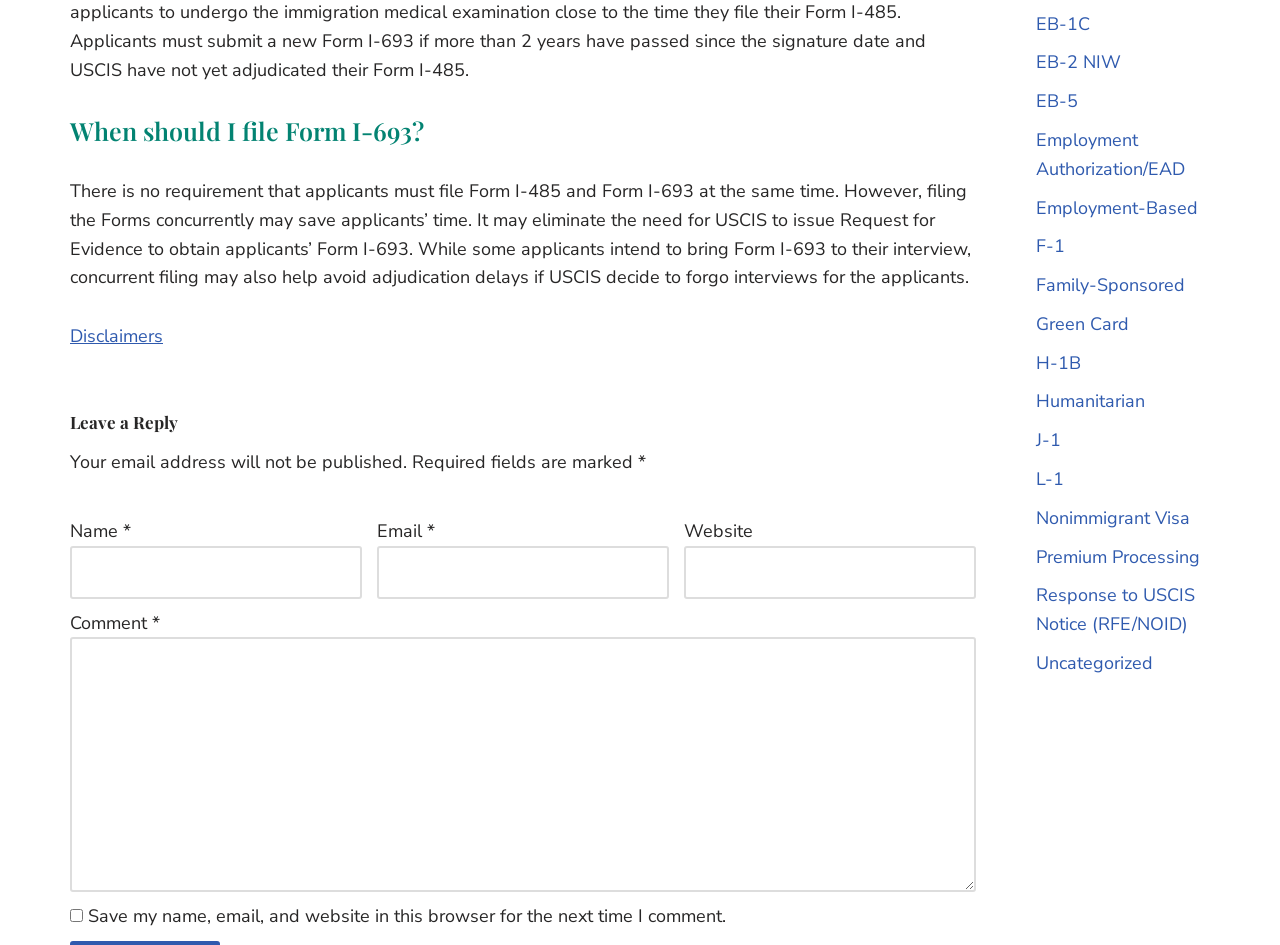Find the bounding box coordinates for the area that must be clicked to perform this action: "Type your comment in the 'Comment' field".

[0.055, 0.674, 0.762, 0.944]